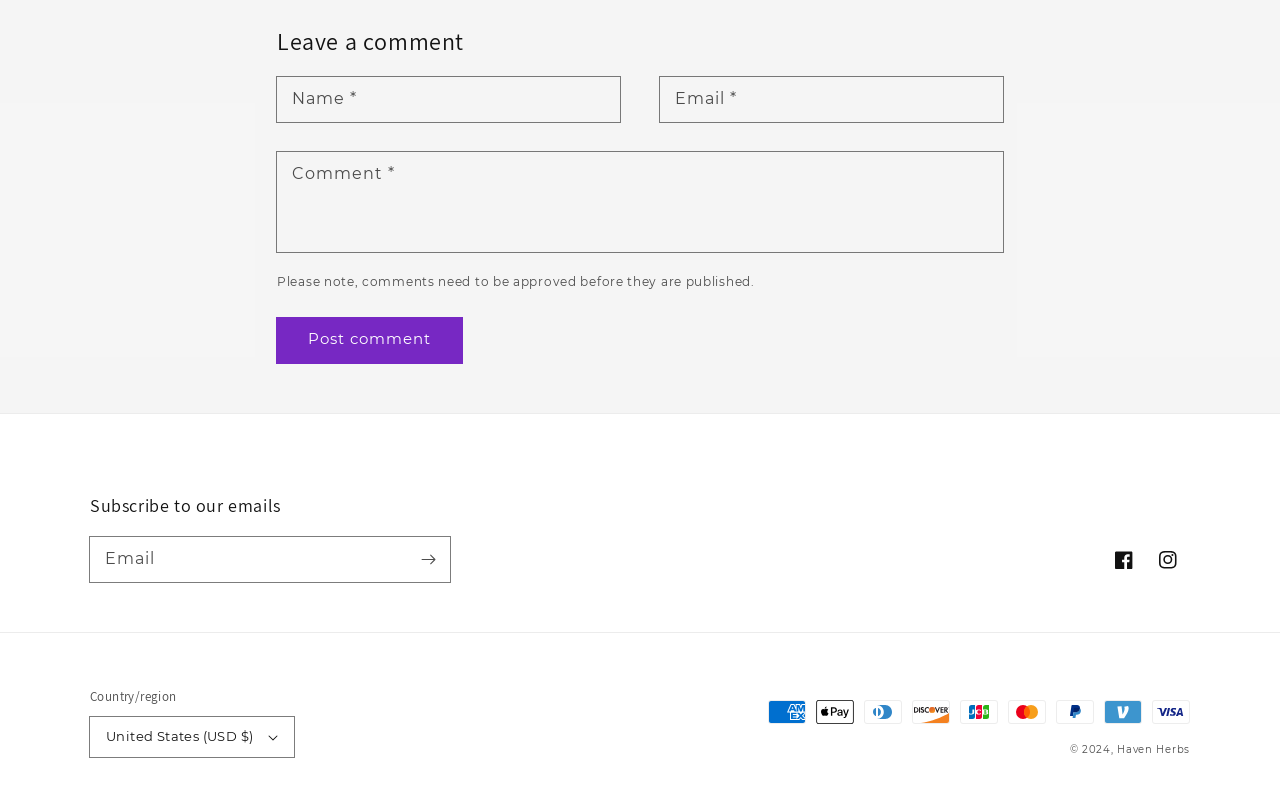Locate the UI element described by Instagram and provide its bounding box coordinates. Use the format (top-left x, top-left y, bottom-right x, bottom-right y) with all values as floating point numbers between 0 and 1.

[0.895, 0.664, 0.93, 0.718]